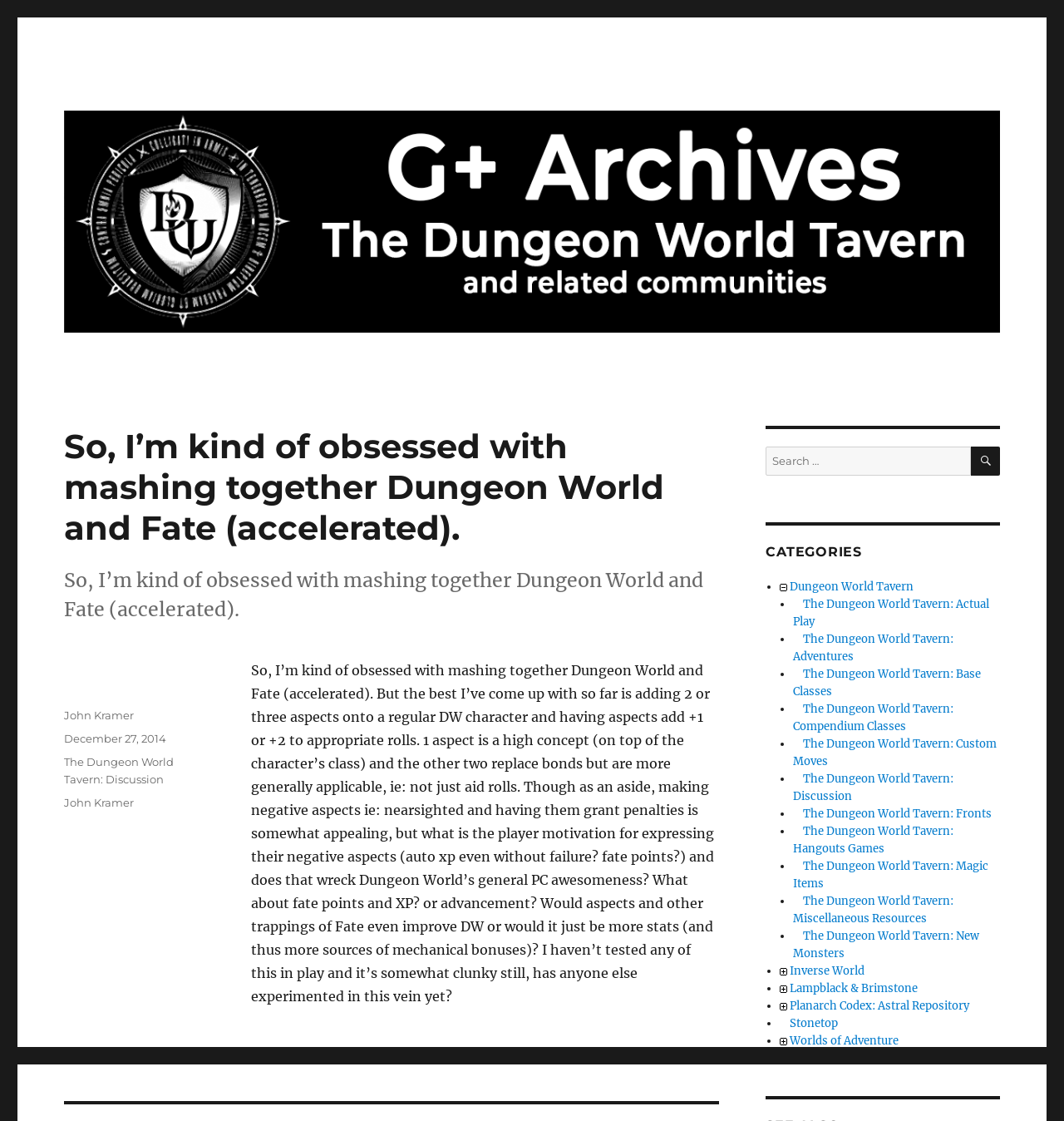Locate the bounding box coordinates of the region to be clicked to comply with the following instruction: "Visit the author's page". The coordinates must be four float numbers between 0 and 1, in the form [left, top, right, bottom].

[0.06, 0.632, 0.126, 0.644]